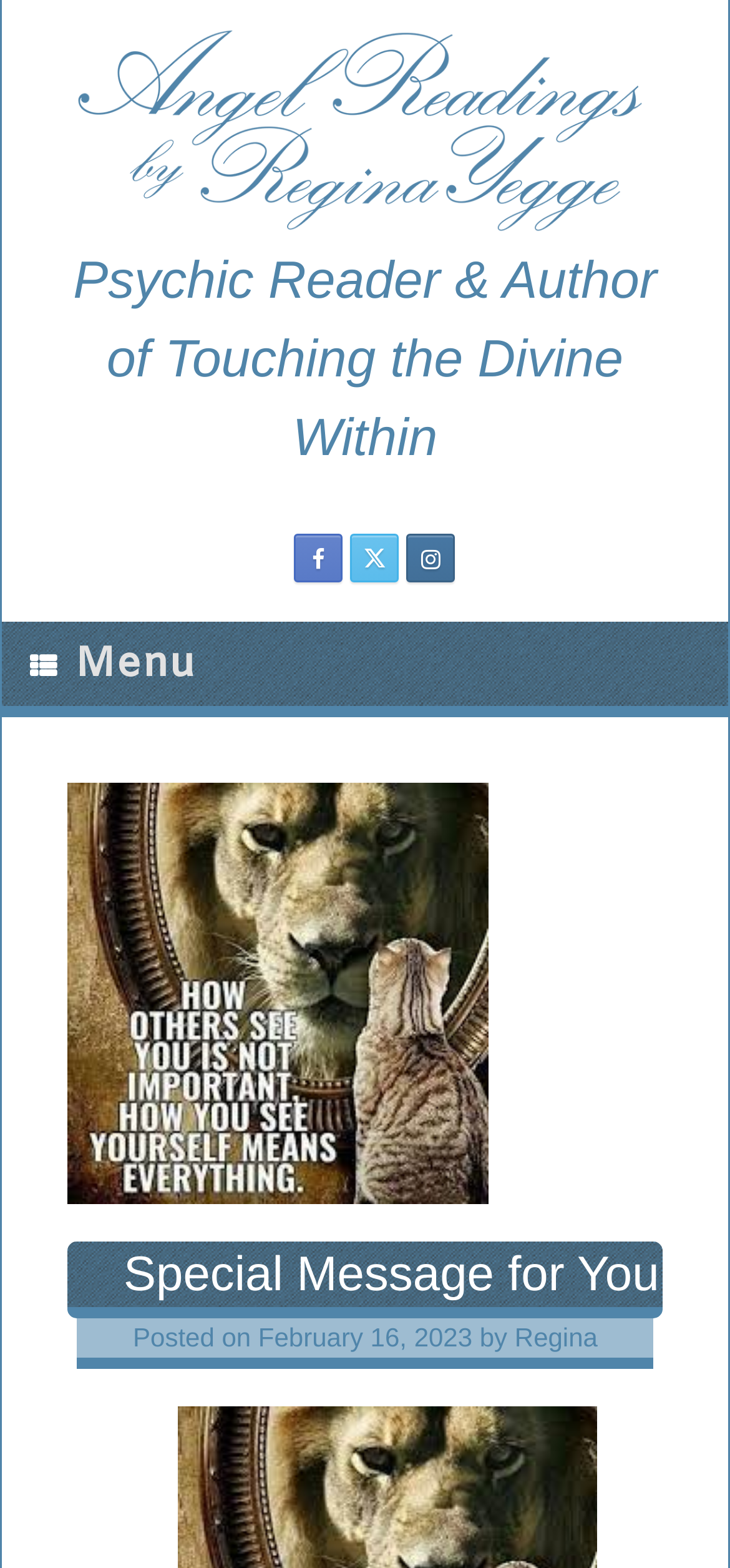Identify the bounding box for the element characterized by the following description: "Menu".

[0.003, 0.396, 0.305, 0.45]